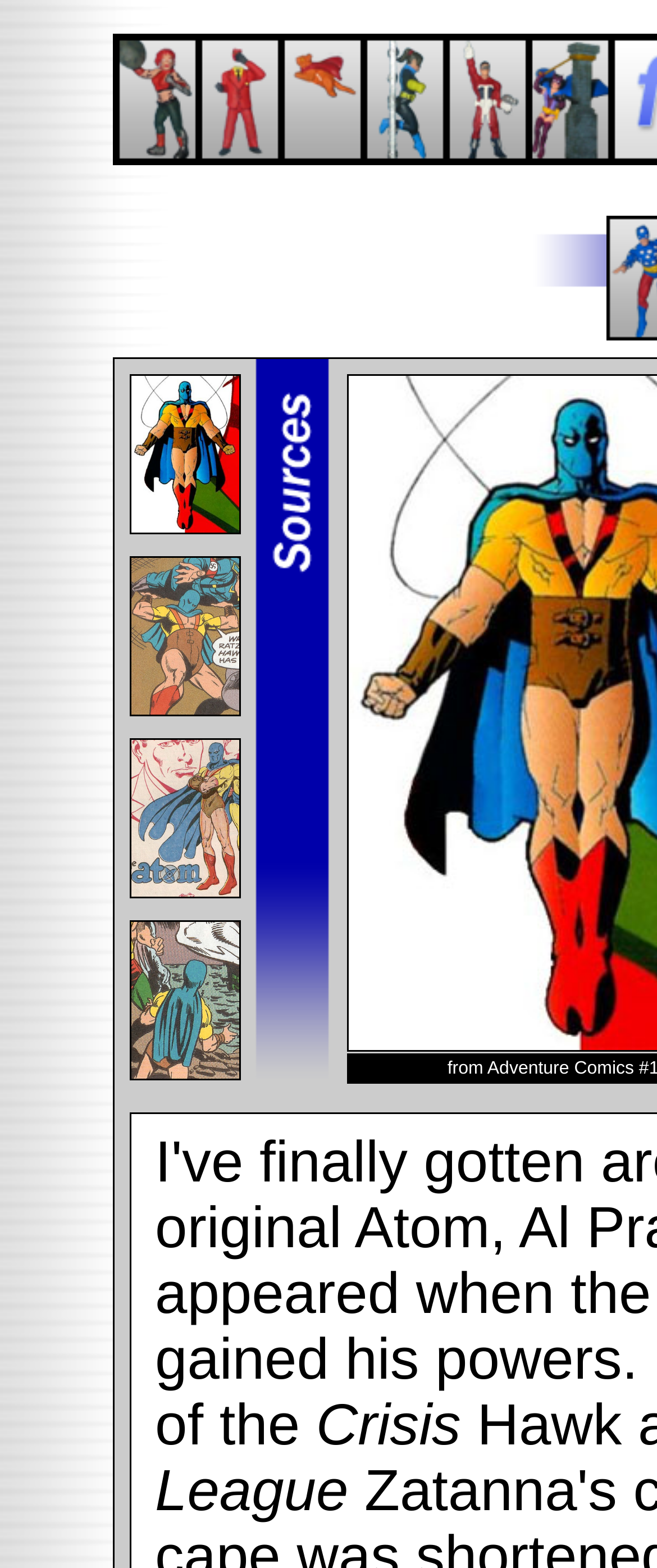What is the position of the text 'Crisis'?
Please answer the question with as much detail as possible using the screenshot.

According to the bounding box coordinates, the StaticText element 'Crisis' has a y1 value of 0.889, which is relatively high compared to other elements. This indicates that the text 'Crisis' is located at the bottom of the webpage.